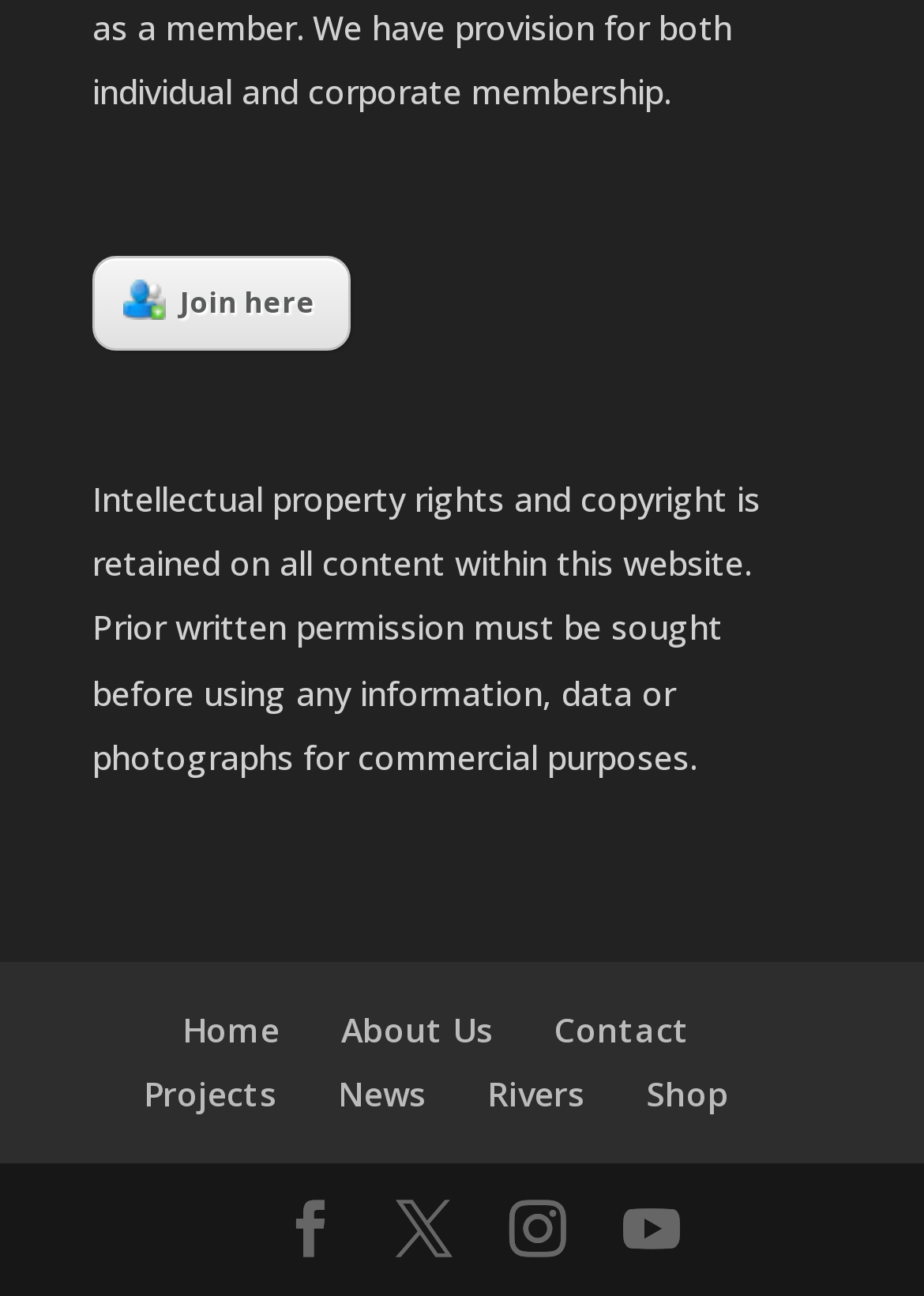How many social media links are present? Please answer the question using a single word or phrase based on the image.

4